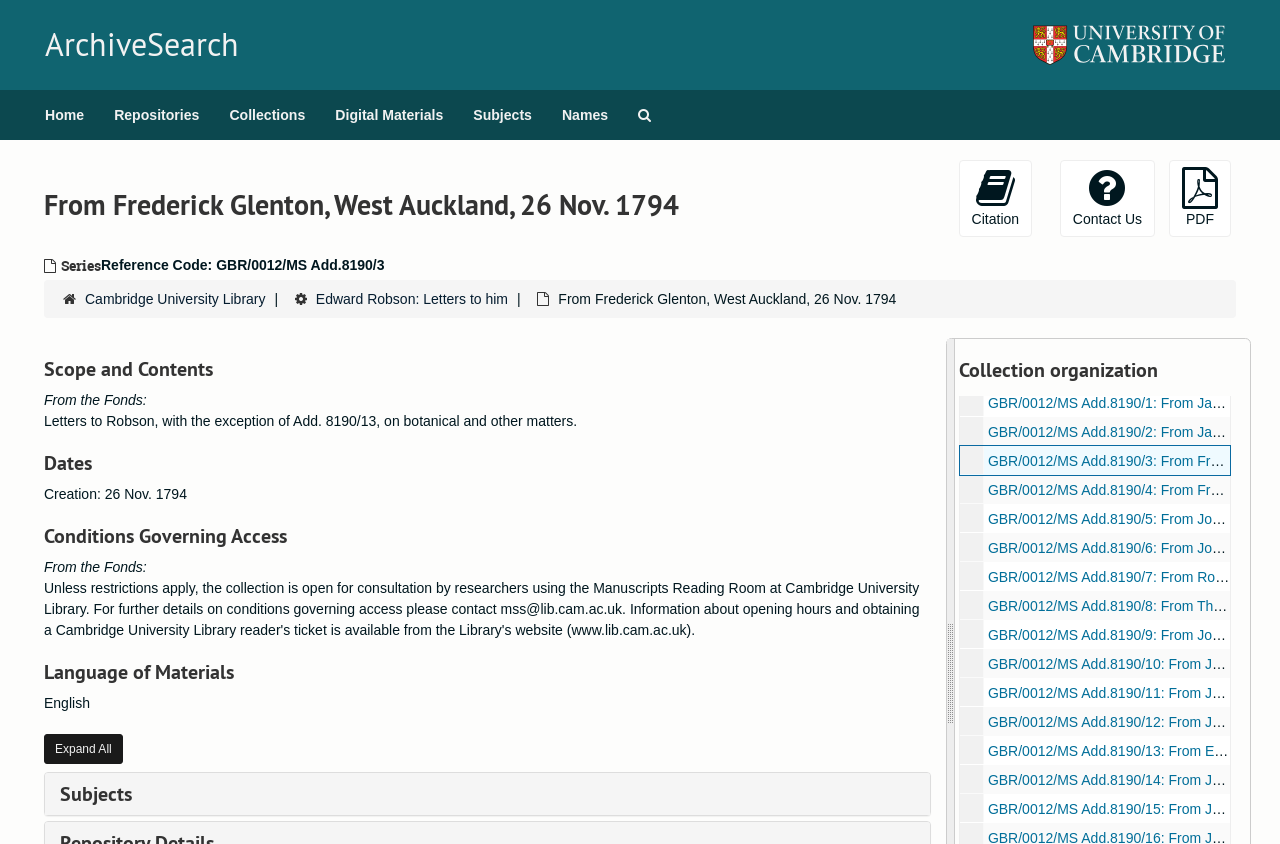Carefully observe the image and respond to the question with a detailed answer:
How many items are there in the collection organization section?

I counted the number of items in the collection organization section, which are listed as 'From James Bolton, Halifax, No 9', 'From James Donn, Cambridge', and so on, and found that there are 14 items in total.